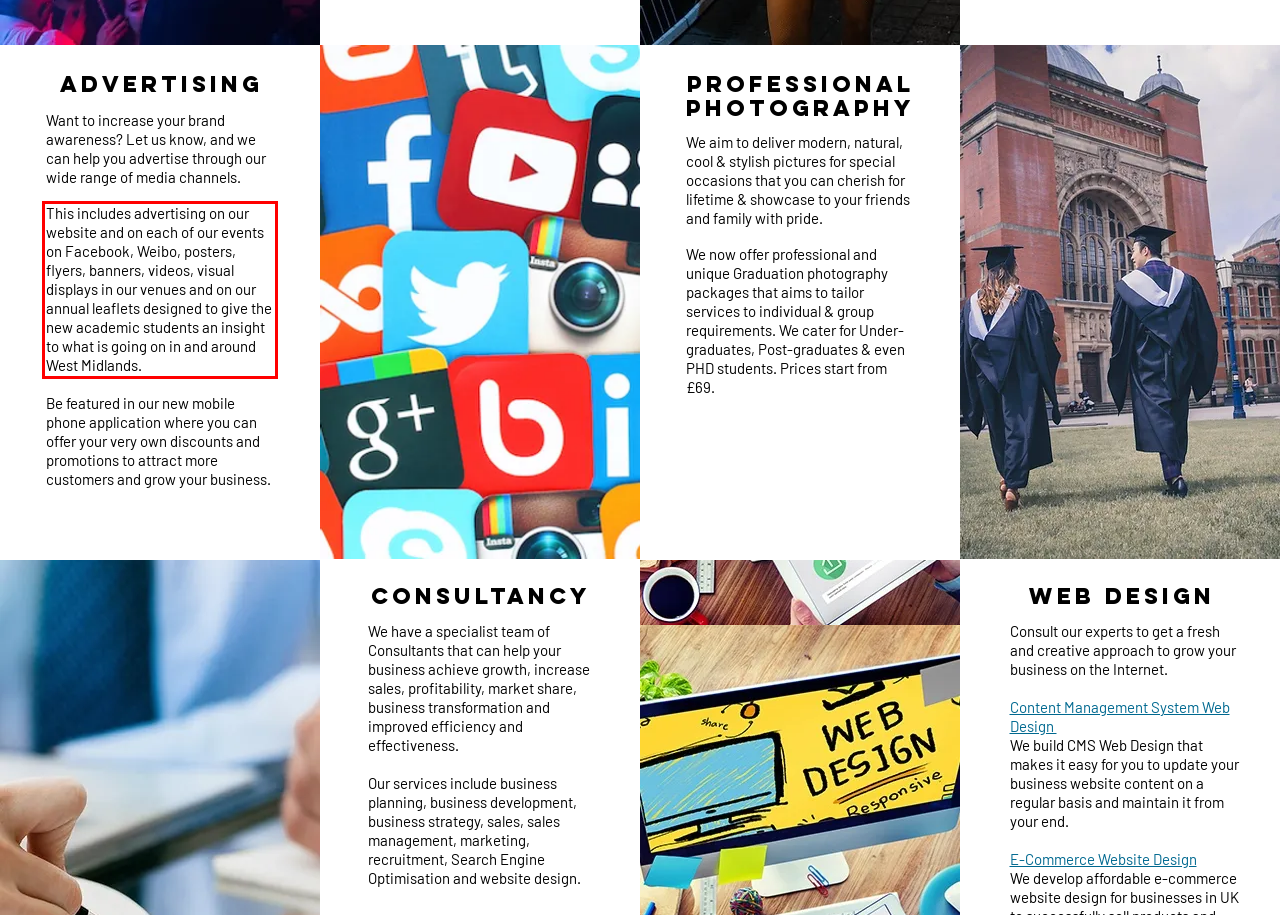Examine the webpage screenshot and use OCR to recognize and output the text within the red bounding box.

This includes advertising on our website and on each of our events on Facebook, Weibo, posters, flyers, banners, videos, visual displays in our venues and on our annual leaflets designed to give the new academic students an insight to what is going on in and around West Midlands.